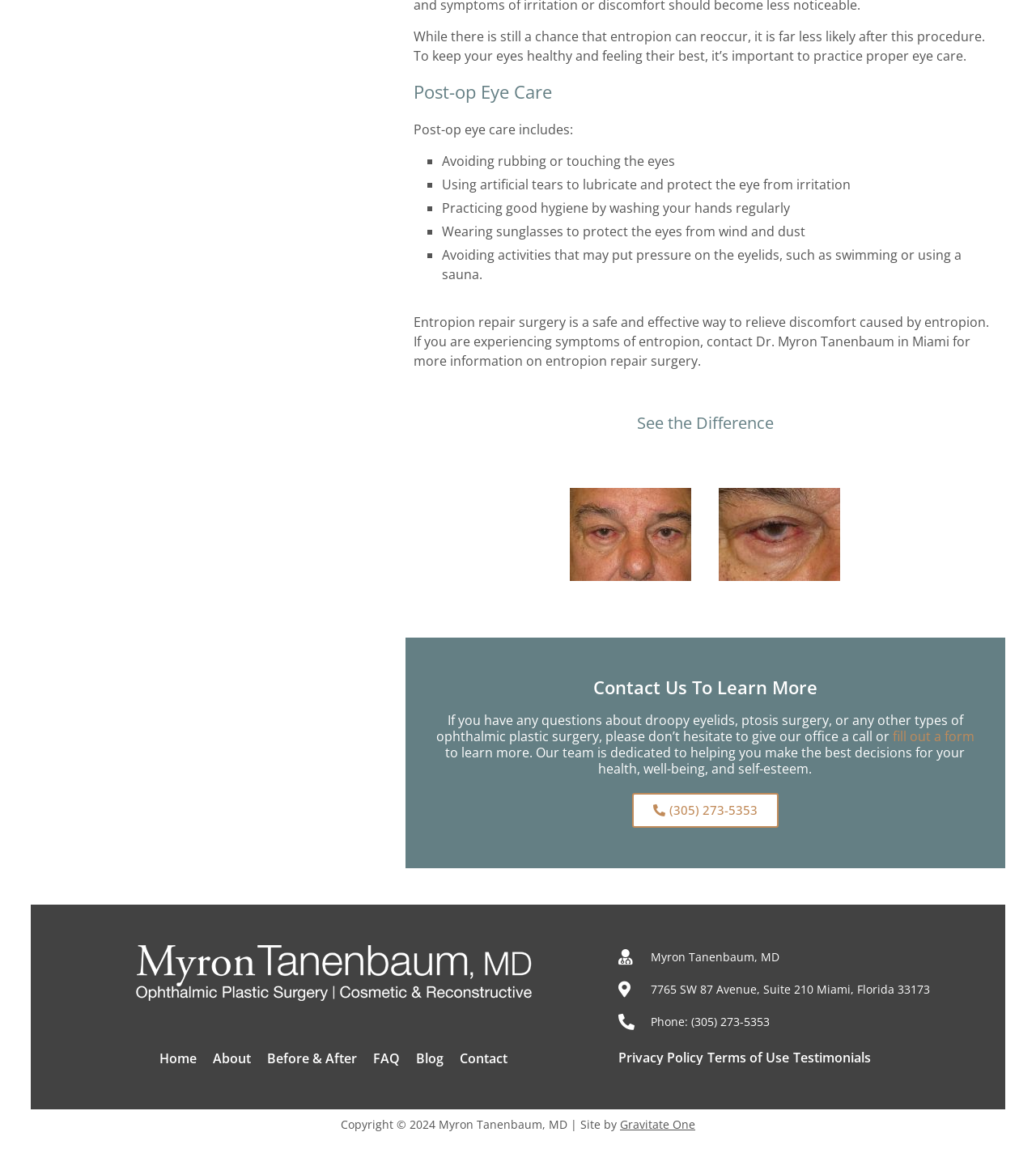Determine the bounding box coordinates for the area that should be clicked to carry out the following instruction: "Click the 'fill out a form' link".

[0.861, 0.633, 0.94, 0.648]